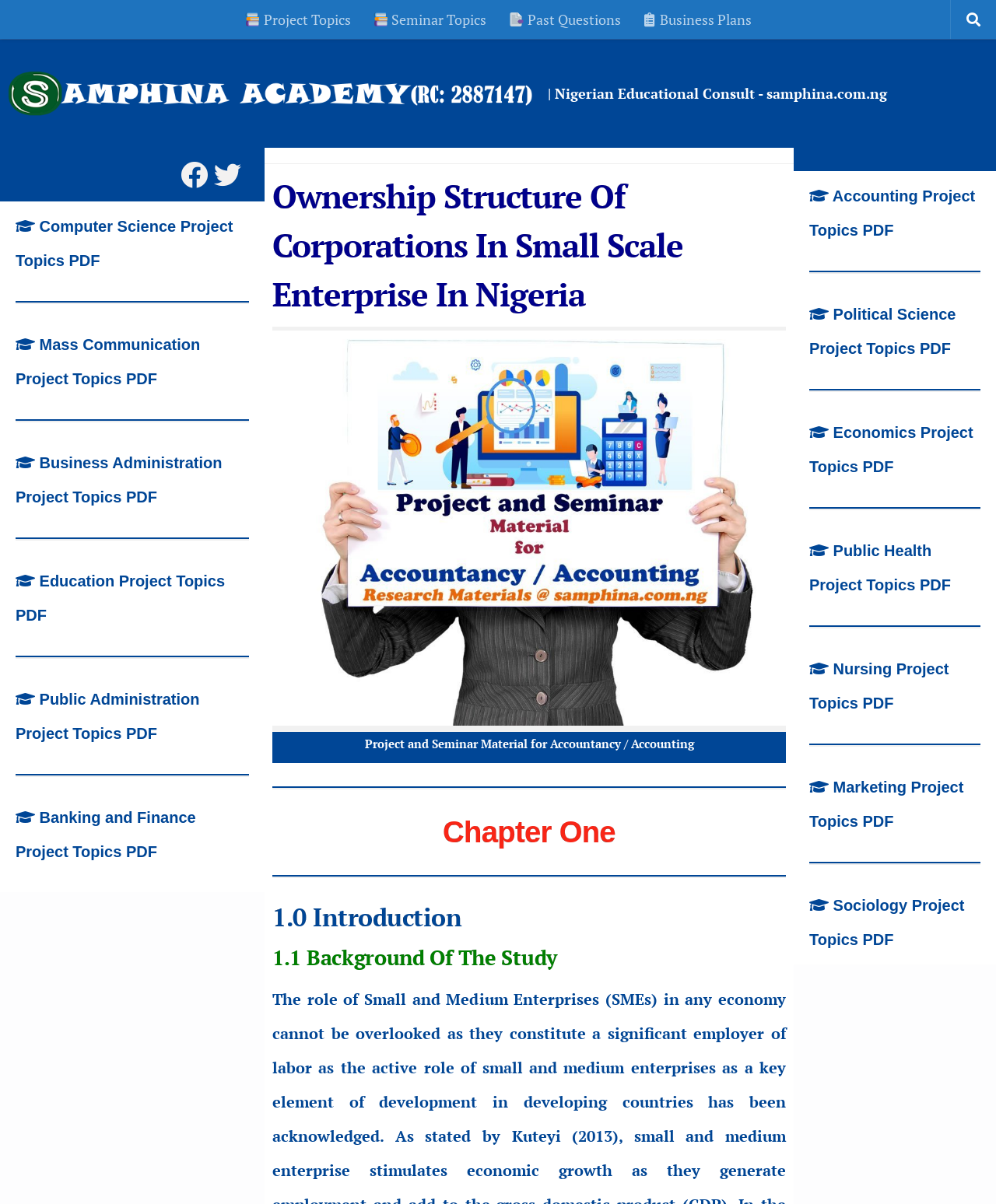Answer the question below in one word or phrase:
What is the title of the research material?

Ownership Structure Of Corporations In Small Scale Enterprise In Nigeria